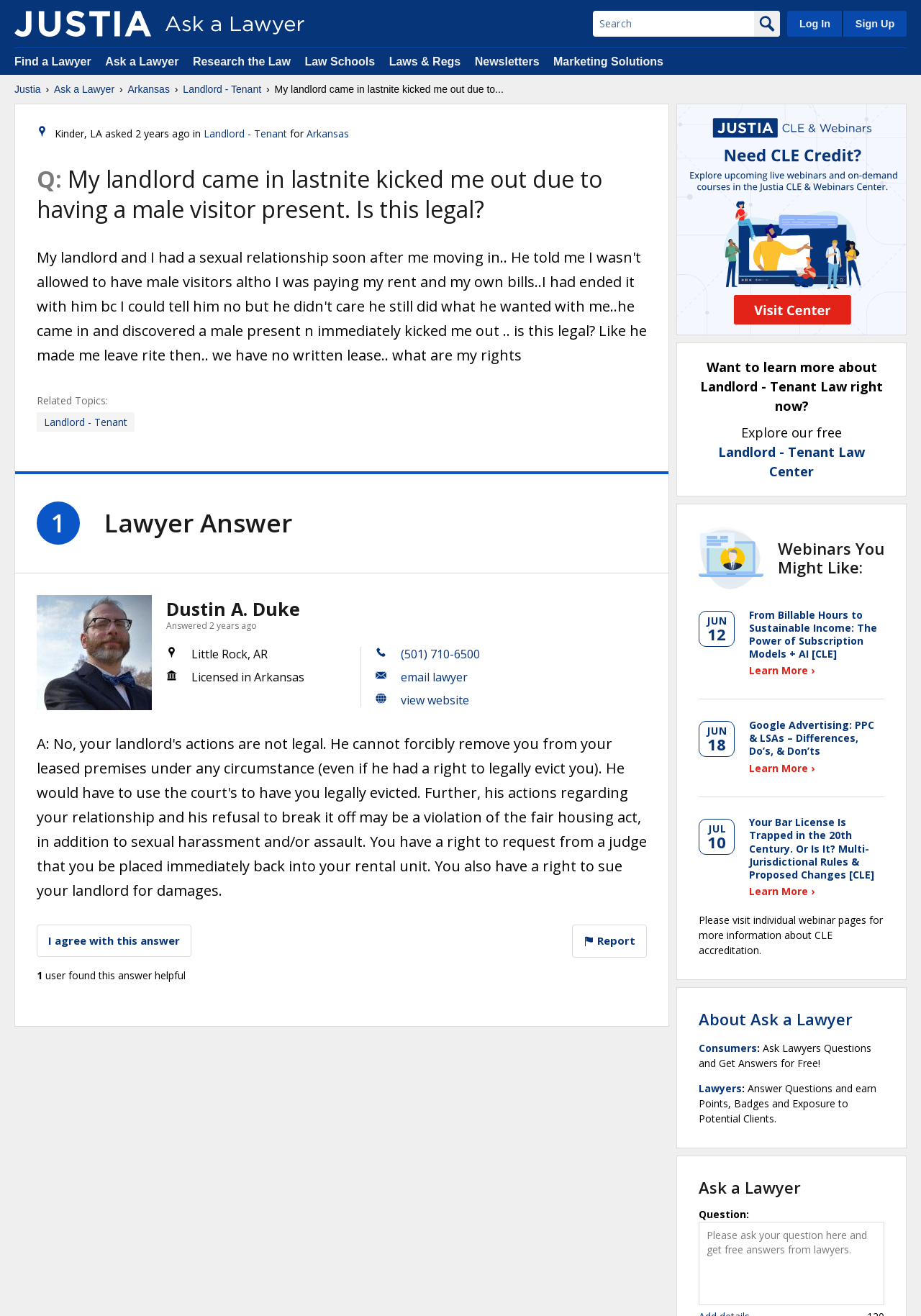Please locate the bounding box coordinates of the element's region that needs to be clicked to follow the instruction: "Explore Landlord - Tenant Law". The bounding box coordinates should be provided as four float numbers between 0 and 1, i.e., [left, top, right, bottom].

[0.78, 0.337, 0.939, 0.365]